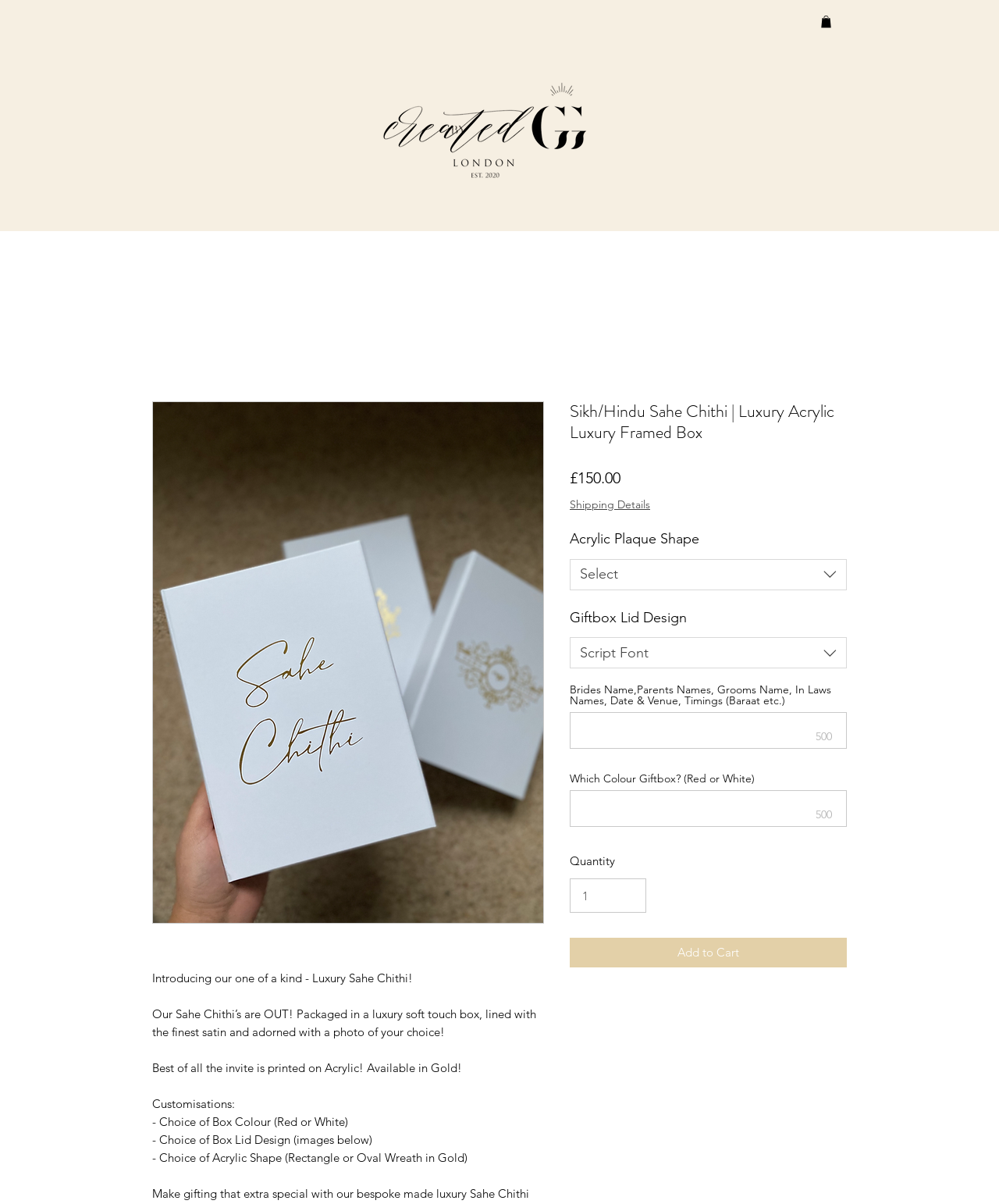Locate the UI element described by Add to Cart and provide its bounding box coordinates. Use the format (top-left x, top-left y, bottom-right x, bottom-right y) with all values as floating point numbers between 0 and 1.

[0.57, 0.779, 0.848, 0.804]